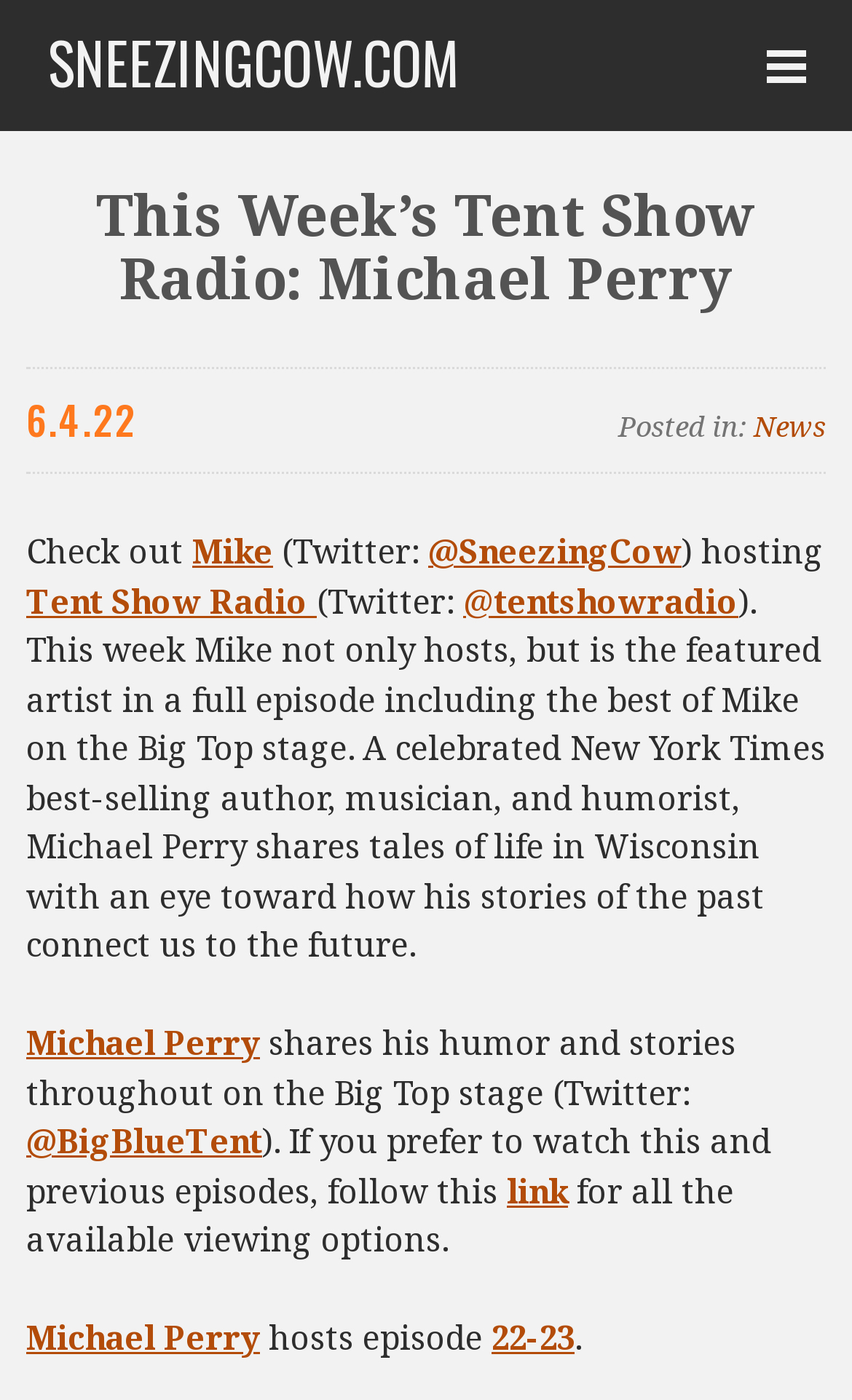Please determine the bounding box coordinates of the element's region to click in order to carry out the following instruction: "Visit SneezingCow.com". The coordinates should be four float numbers between 0 and 1, i.e., [left, top, right, bottom].

[0.031, 0.016, 0.567, 0.075]